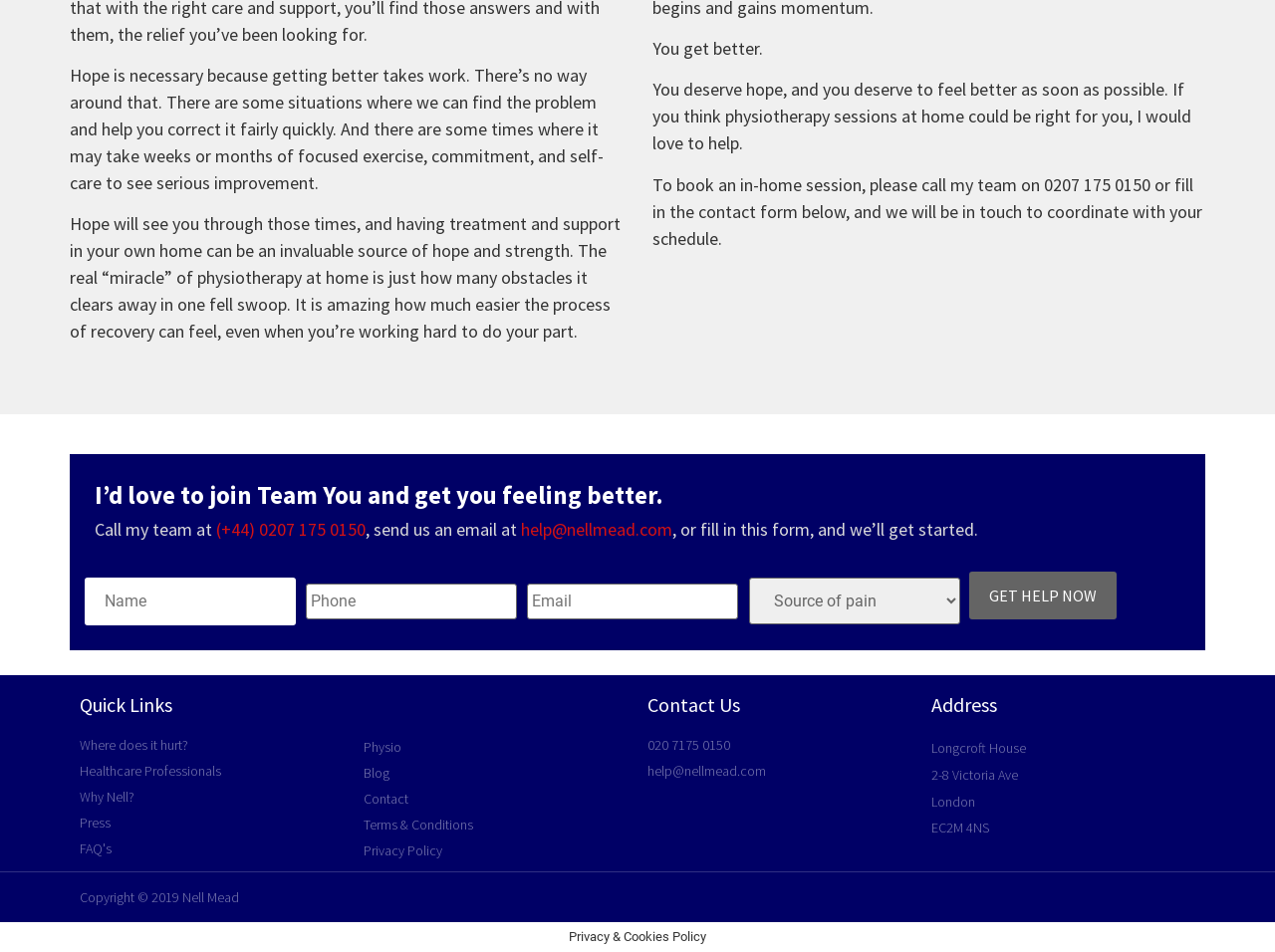Identify the bounding box coordinates for the UI element described as: "help@nellmead.com".

[0.508, 0.8, 0.715, 0.822]